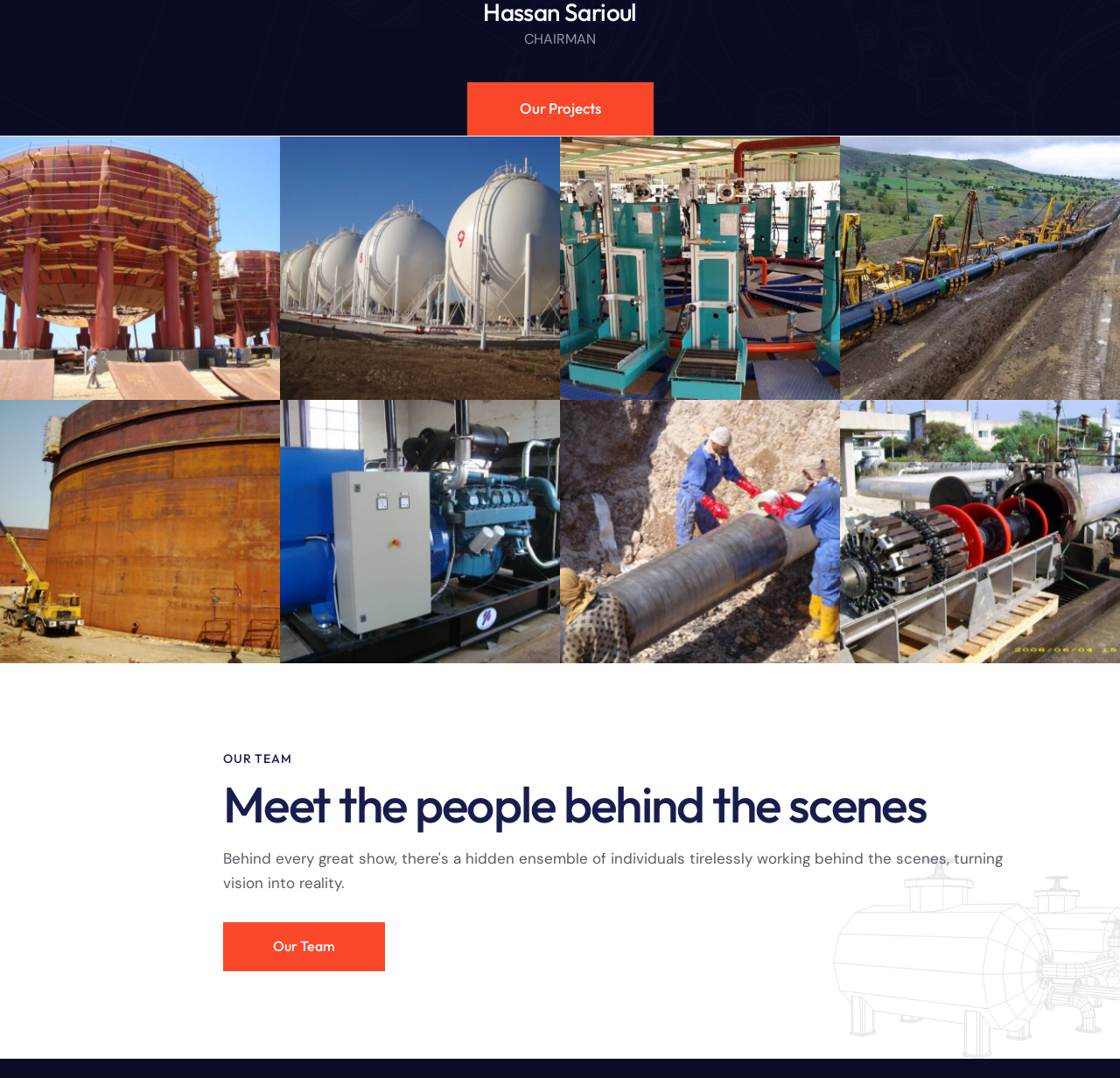Identify the bounding box of the UI element described as follows: "Oil". Provide the coordinates as four float numbers in the range of 0 to 1 [left, top, right, bottom].

[0.367, 0.696, 0.383, 0.713]